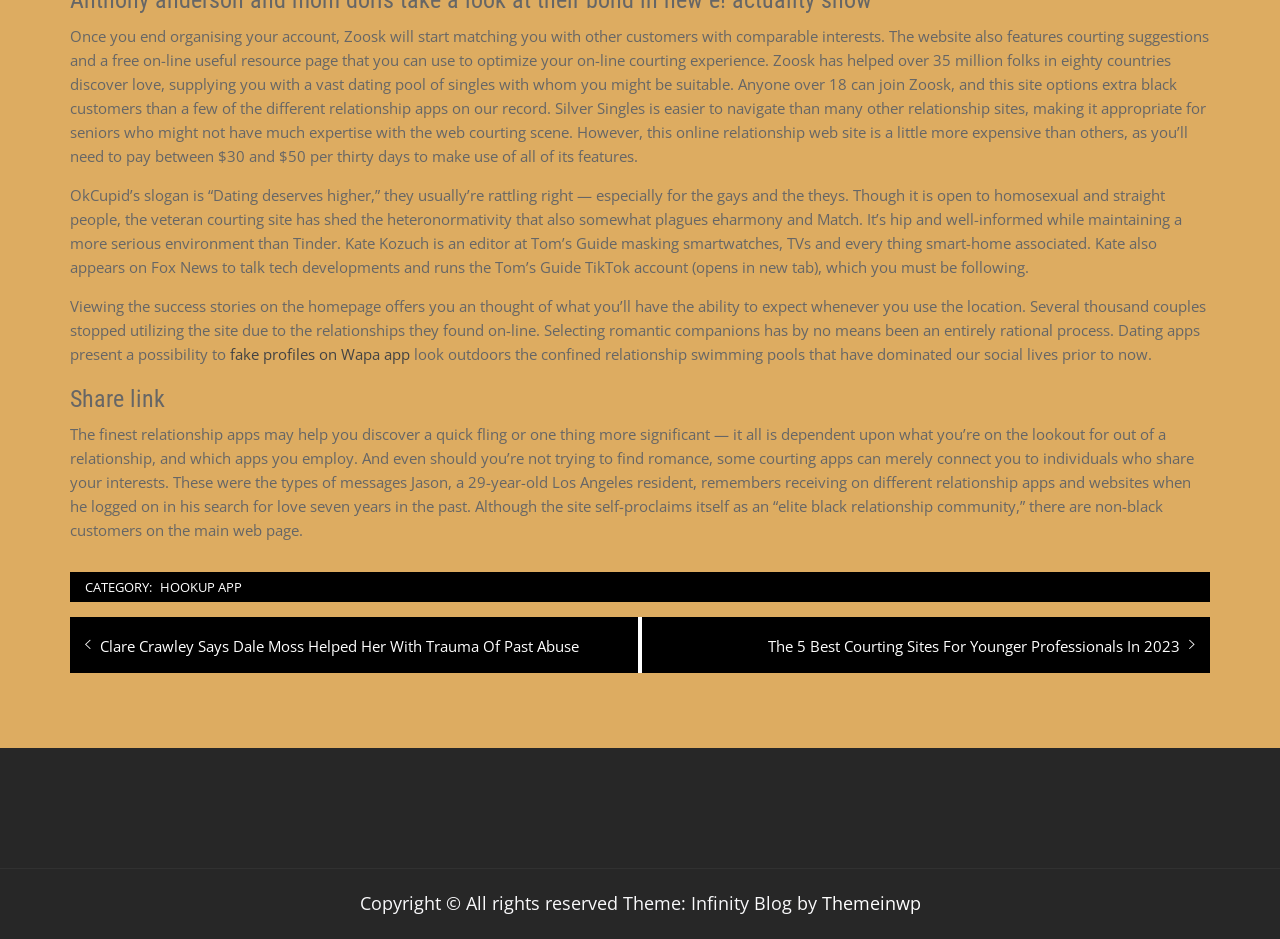What is the name of the dating app mentioned alongside fake profiles?
Please give a detailed and elaborate answer to the question based on the image.

The text mentions a link to 'fake profiles on Wapa app', indicating that Wapa app is a dating app that has issues with fake profiles.